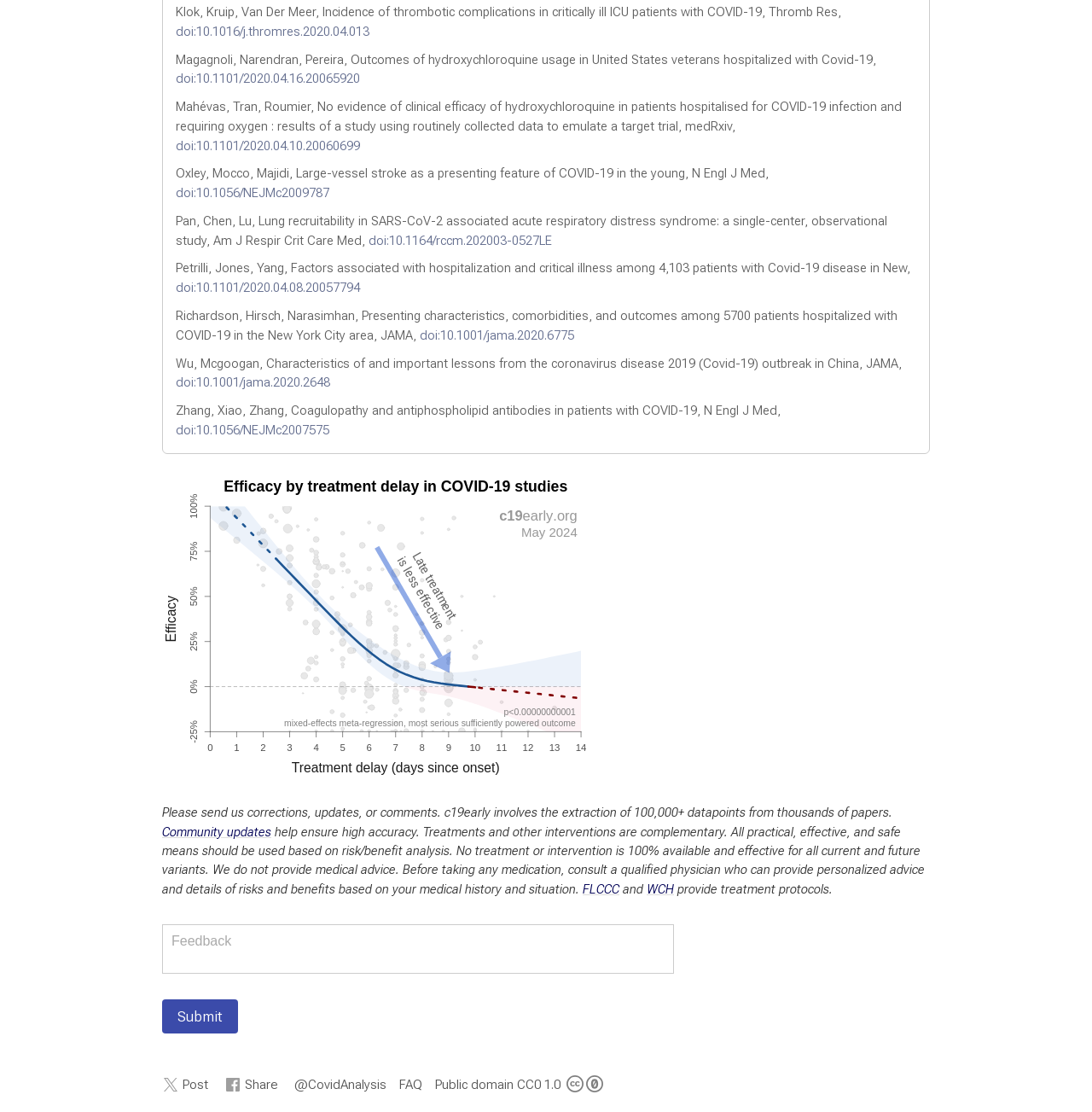What is the text of the last static text element?
Based on the screenshot, respond with a single word or phrase.

provide treatment protocols.